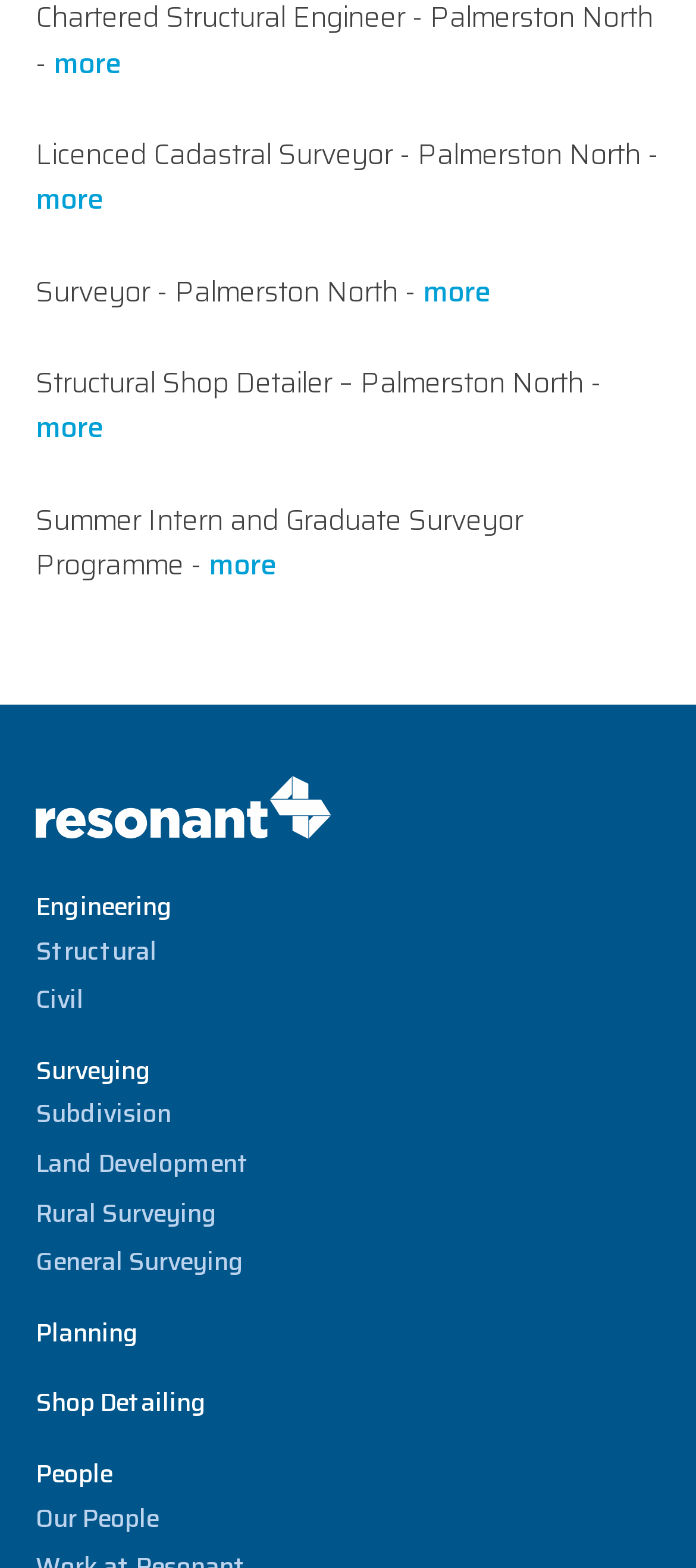Determine the bounding box coordinates of the section I need to click to execute the following instruction: "Click the menu button". Provide the coordinates as four float numbers between 0 and 1, i.e., [left, top, right, bottom].

None